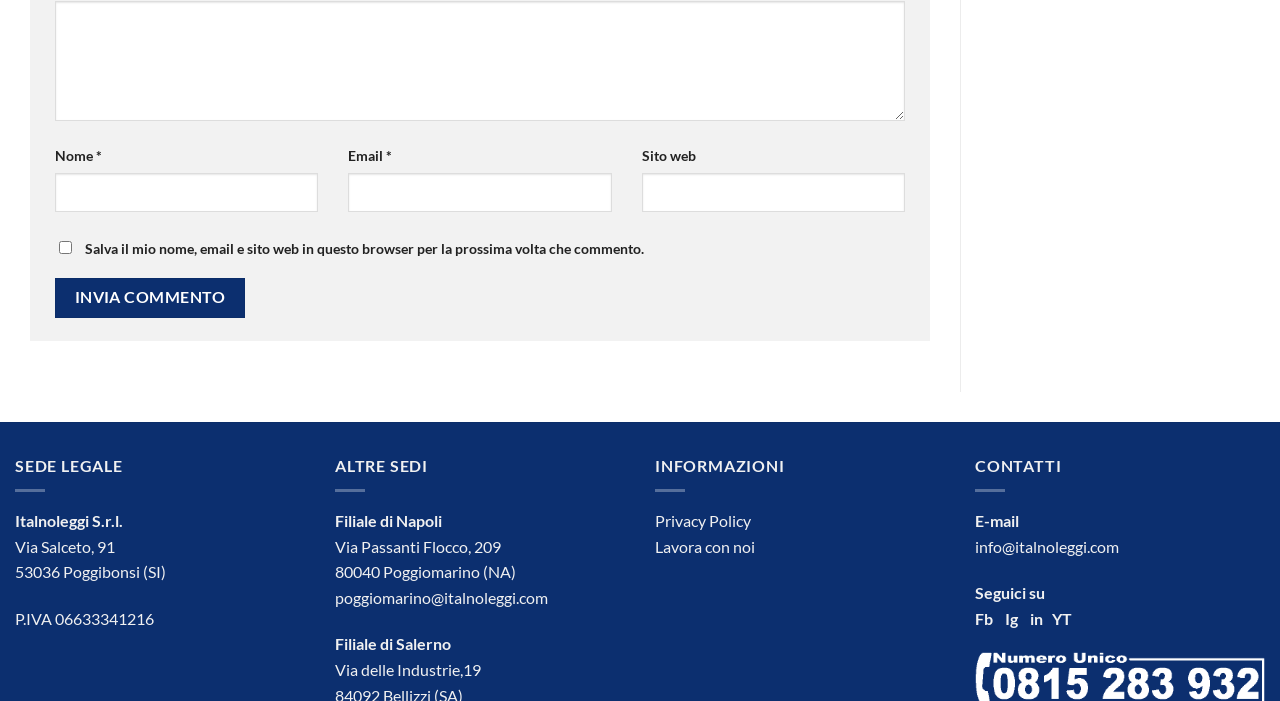For the given element description parent_node: Email * aria-describedby="email-notes" name="email", determine the bounding box coordinates of the UI element. The coordinates should follow the format (top-left x, top-left y, bottom-right x, bottom-right y) and be within the range of 0 to 1.

[0.272, 0.247, 0.478, 0.302]